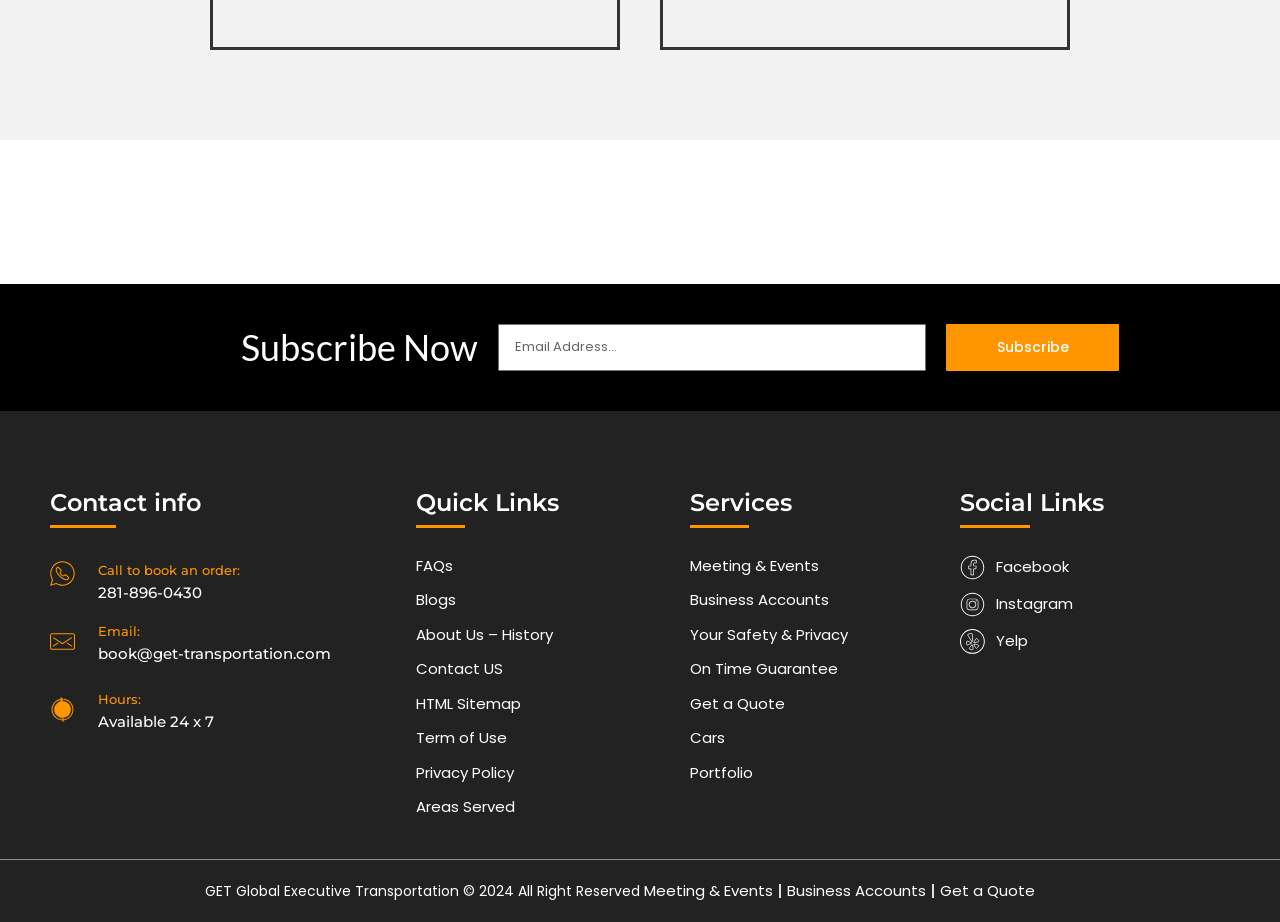Determine the bounding box coordinates of the clickable element necessary to fulfill the instruction: "Open Facebook page". Provide the coordinates as four float numbers within the 0 to 1 range, i.e., [left, top, right, bottom].

[0.75, 0.602, 1.0, 0.629]